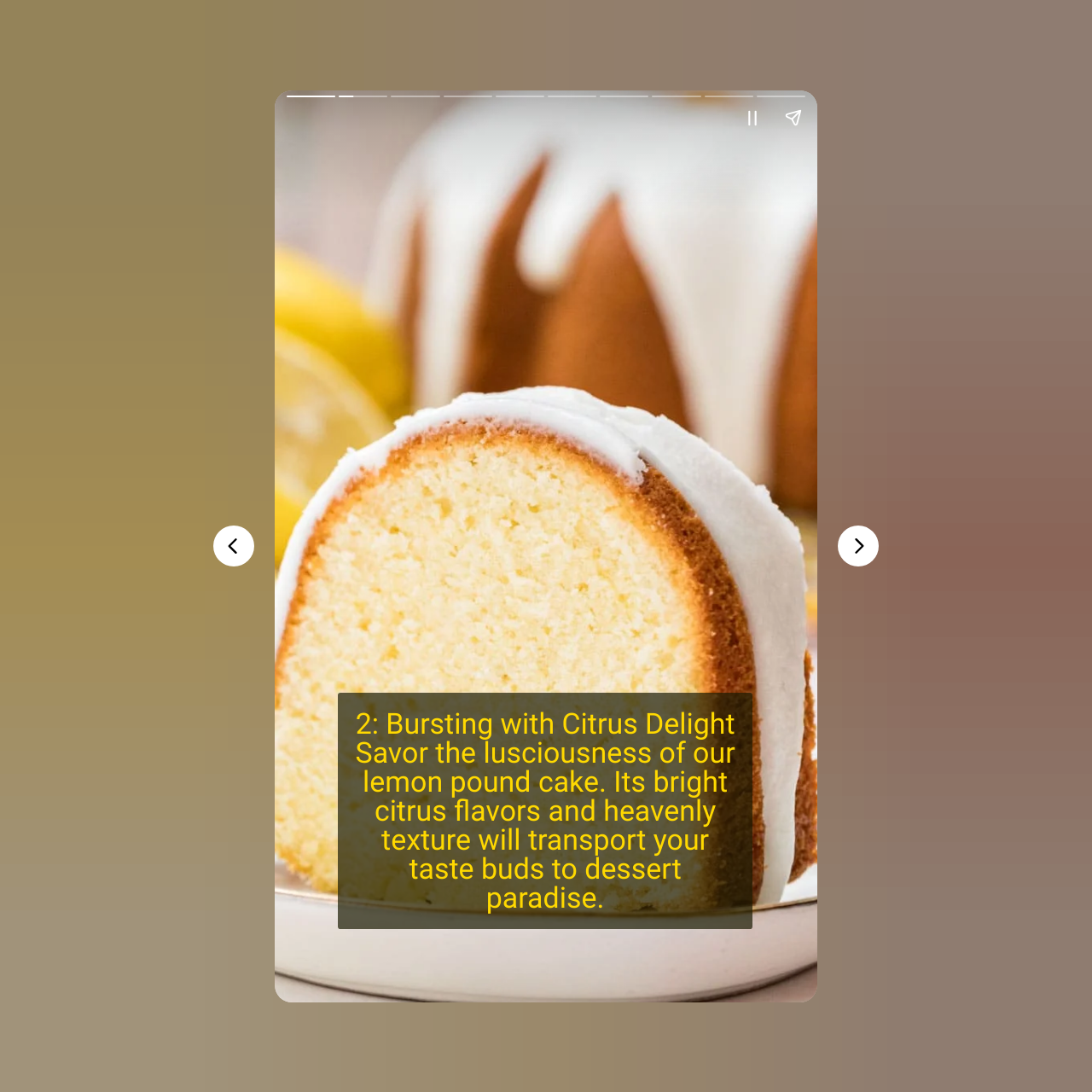What is the main topic of this webpage?
Please answer the question with a single word or phrase, referencing the image.

Lemon pound cake